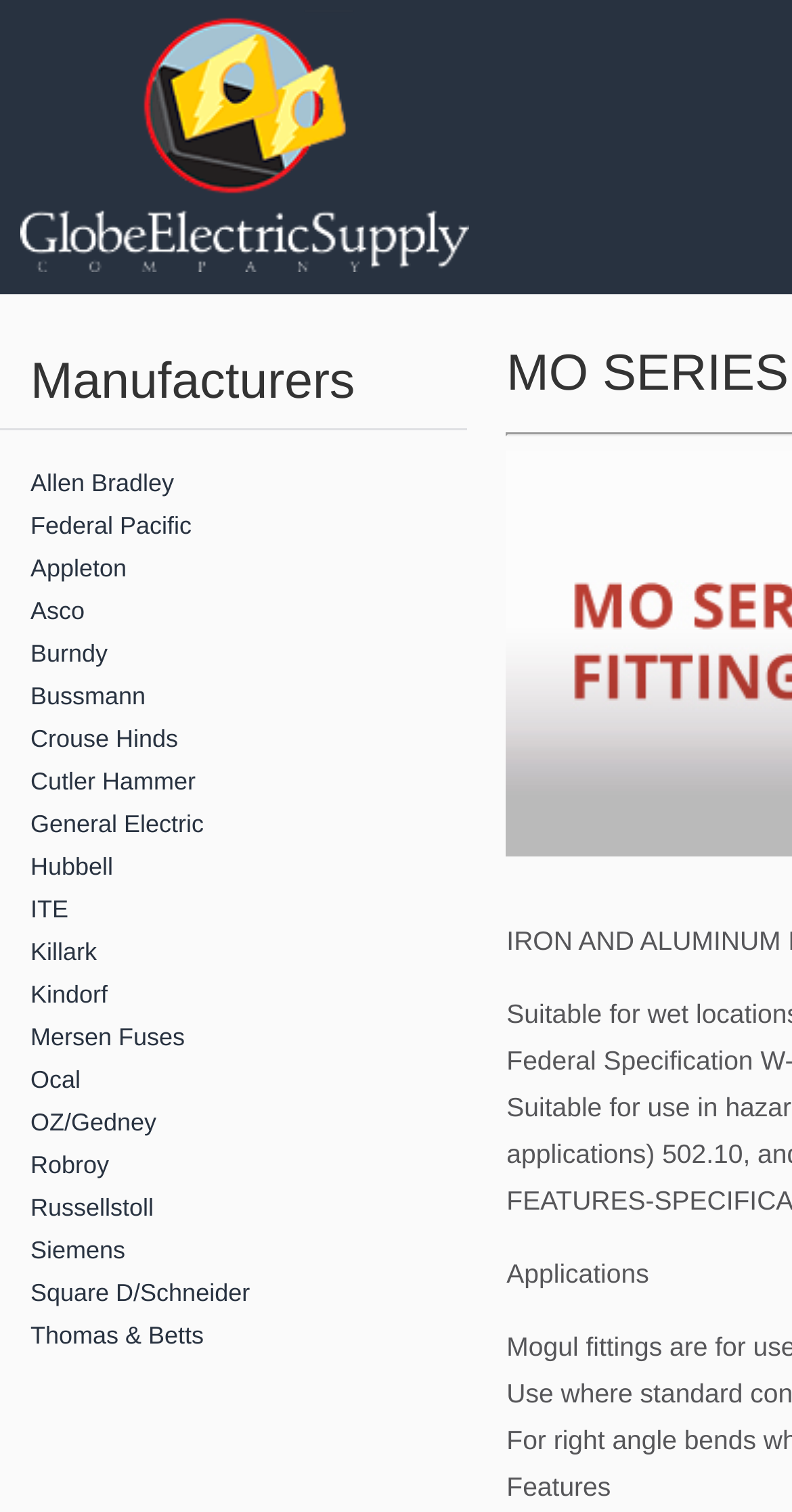Please identify the bounding box coordinates of the region to click in order to complete the given instruction: "check Features". The coordinates should be four float numbers between 0 and 1, i.e., [left, top, right, bottom].

[0.64, 0.973, 0.771, 0.993]